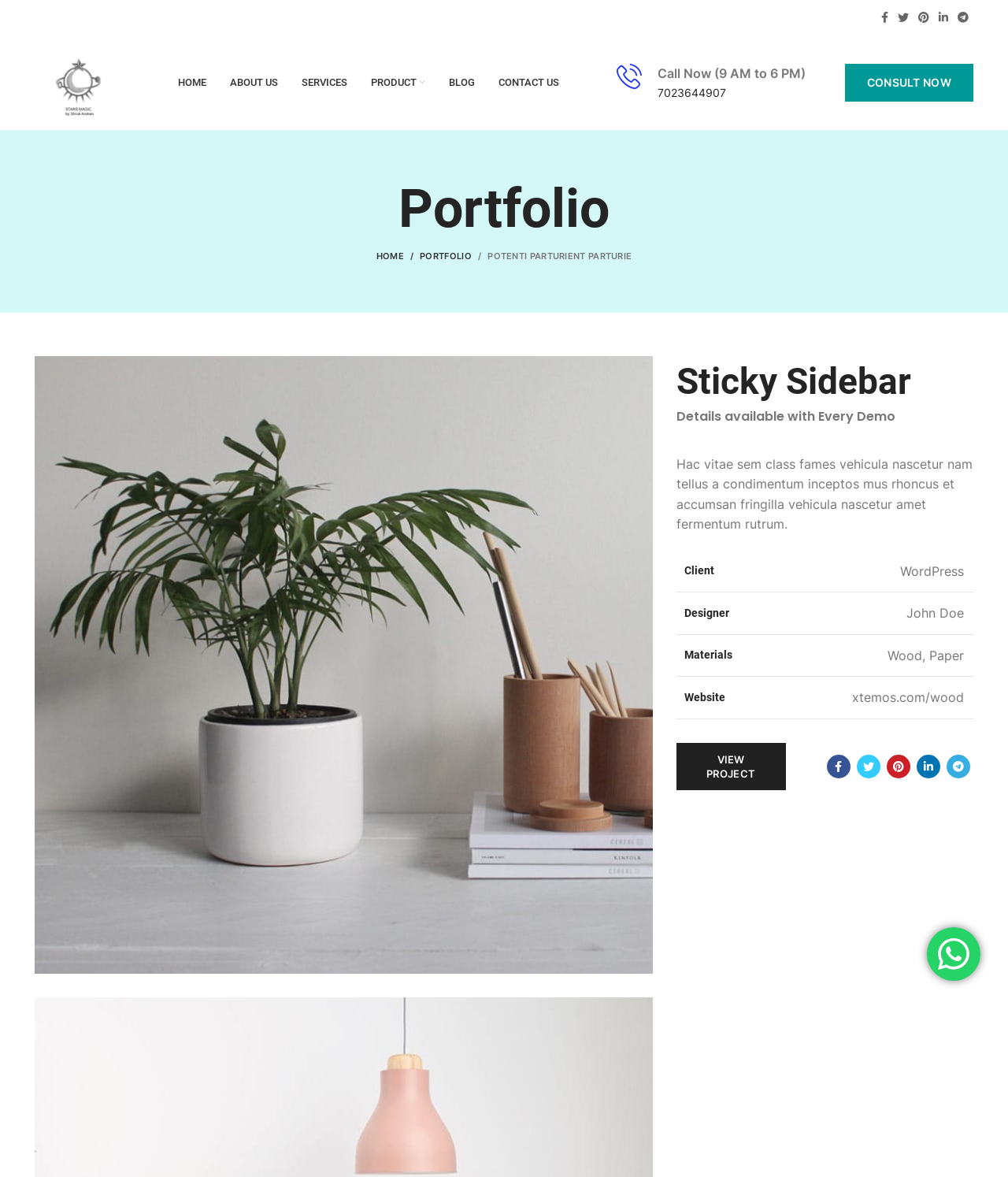Could you please study the image and provide a detailed answer to the question:
What is the phone number to call?

I found the phone number '7023644907' next to the 'Call Now' text, which suggests that it is the phone number to call.